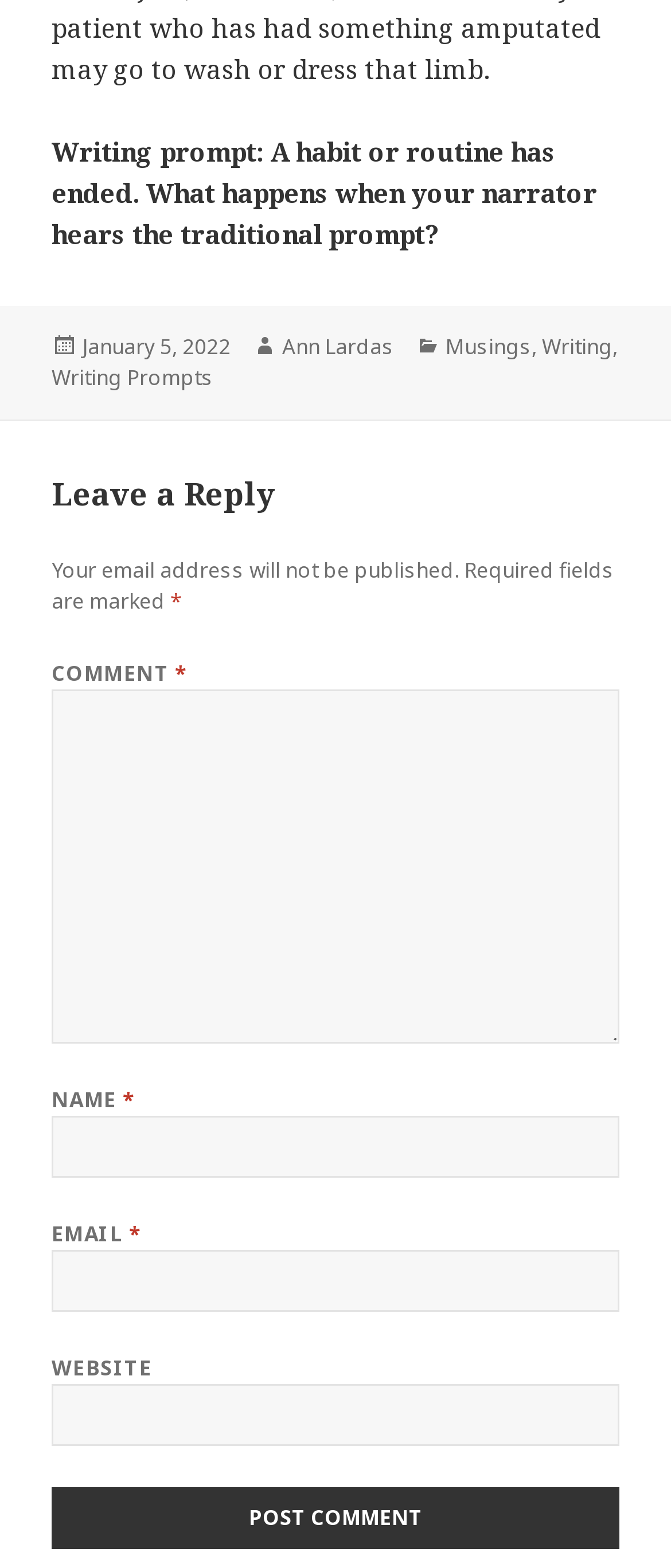Locate the bounding box coordinates of the element you need to click to accomplish the task described by this instruction: "Click on the 'Writing Prompts' category link".

[0.077, 0.231, 0.318, 0.251]